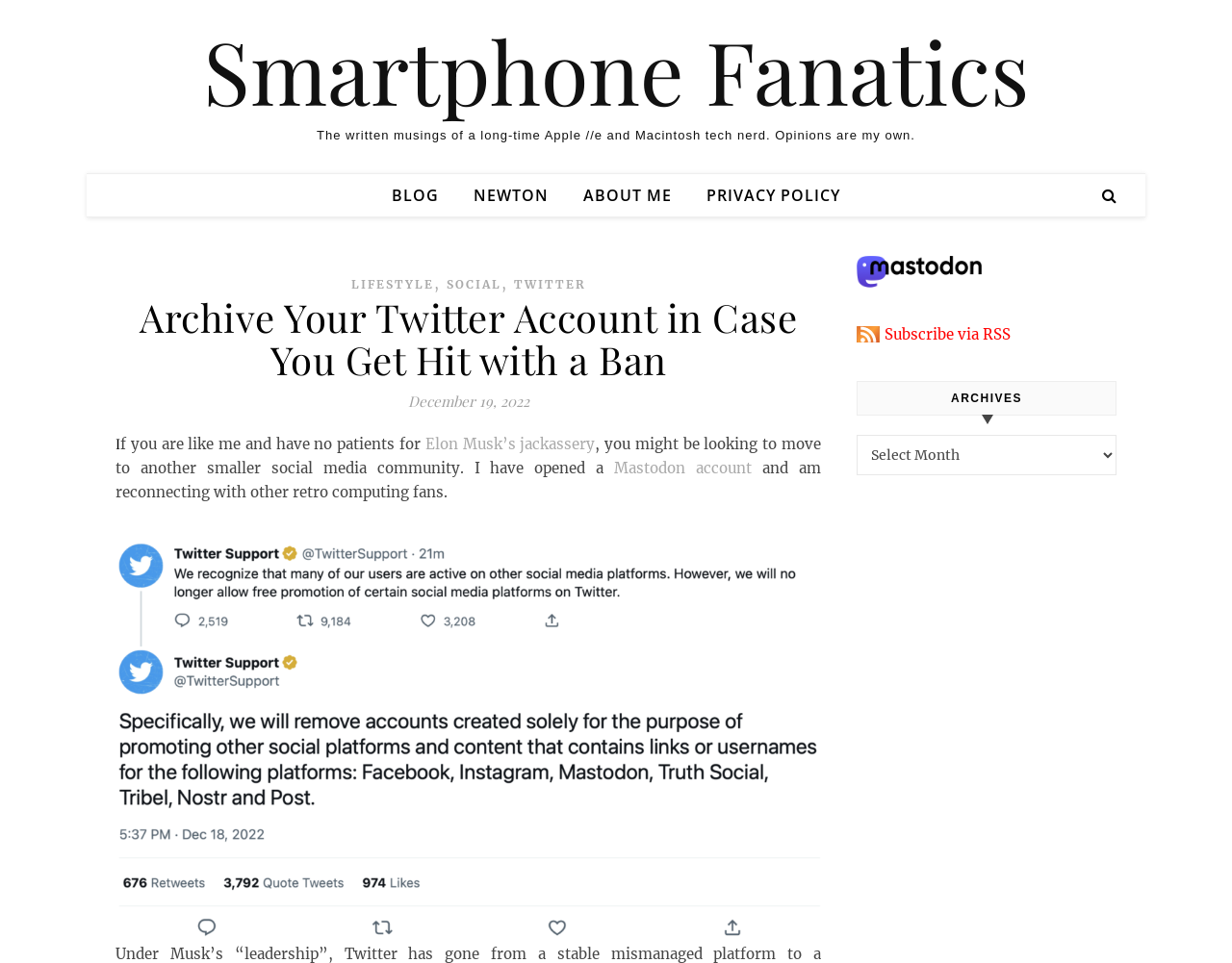From the webpage screenshot, identify the region described by alt="Mastodon social network wordmark". Provide the bounding box coordinates as (top-left x, top-left y, bottom-right x, bottom-right y), with each value being a floating point number between 0 and 1.

[0.695, 0.266, 0.906, 0.299]